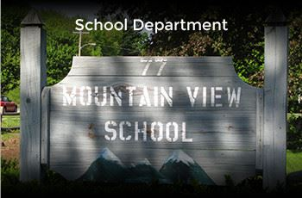Offer an in-depth caption for the image.

The image presents a sign that prominently features the title "School Department" at the top. Below this header, the sign displays the name "77 Mountain View School," indicating the location of the school. The sign is set against a lush, green background, adding to the welcoming atmosphere of the educational institution. The design includes decorative elements, suggesting a sense of care and community pride. The overall presentation emphasizes the importance of education and the role of the school within the local neighborhood.